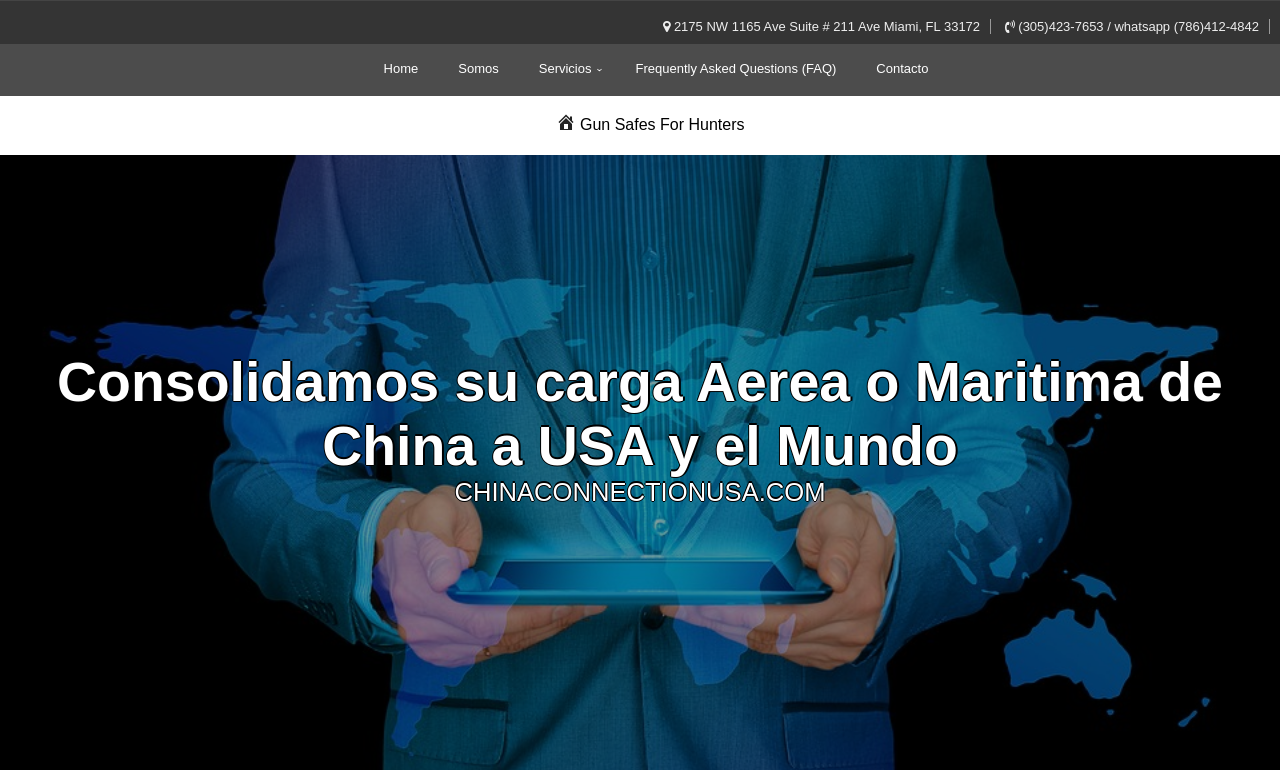For the given element description PRIVACY POLICY, determine the bounding box coordinates of the UI element. The coordinates should follow the format (top-left x, top-left y, bottom-right x, bottom-right y) and be within the range of 0 to 1.

None